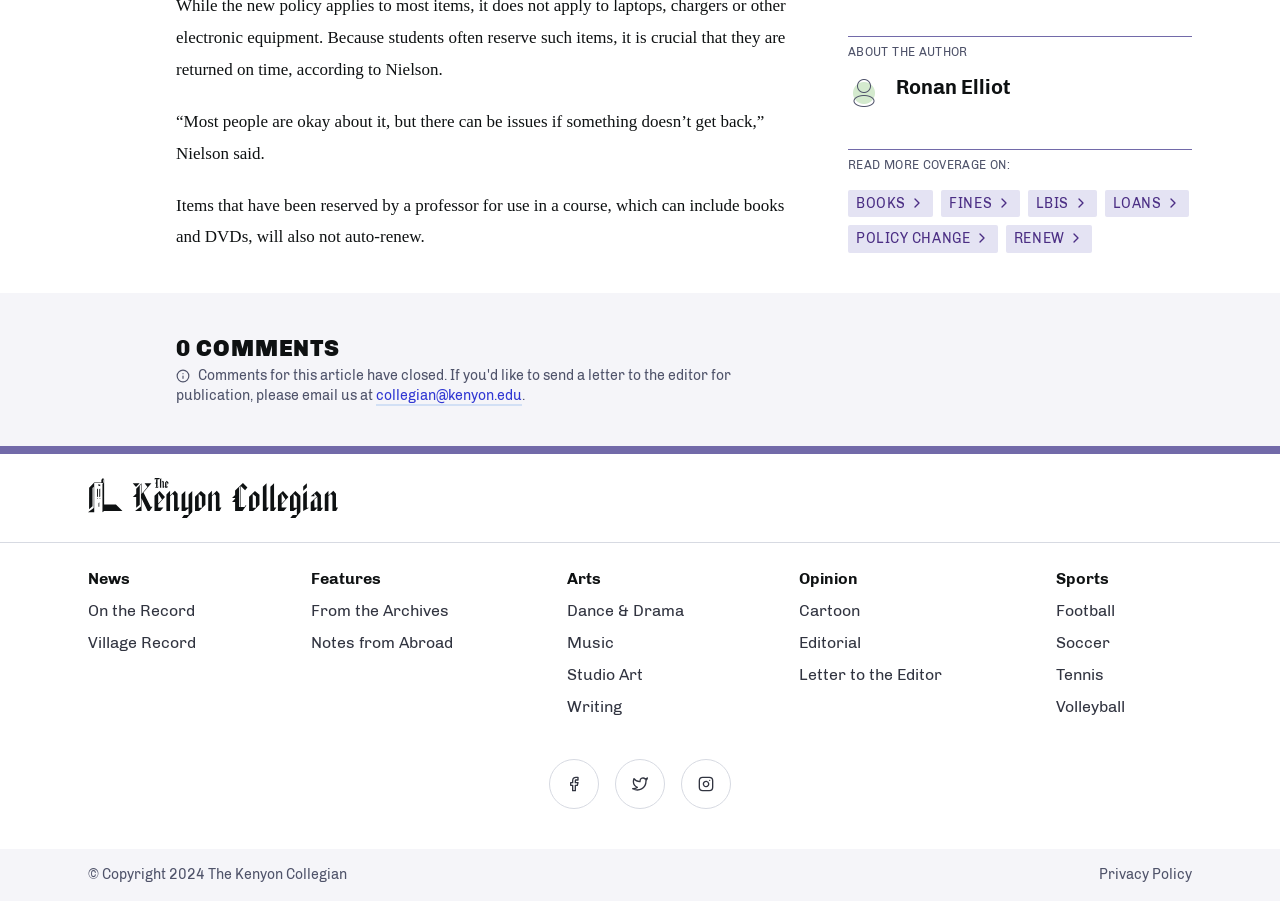Determine the bounding box coordinates of the element that should be clicked to execute the following command: "Visit the news section".

[0.069, 0.632, 0.102, 0.653]